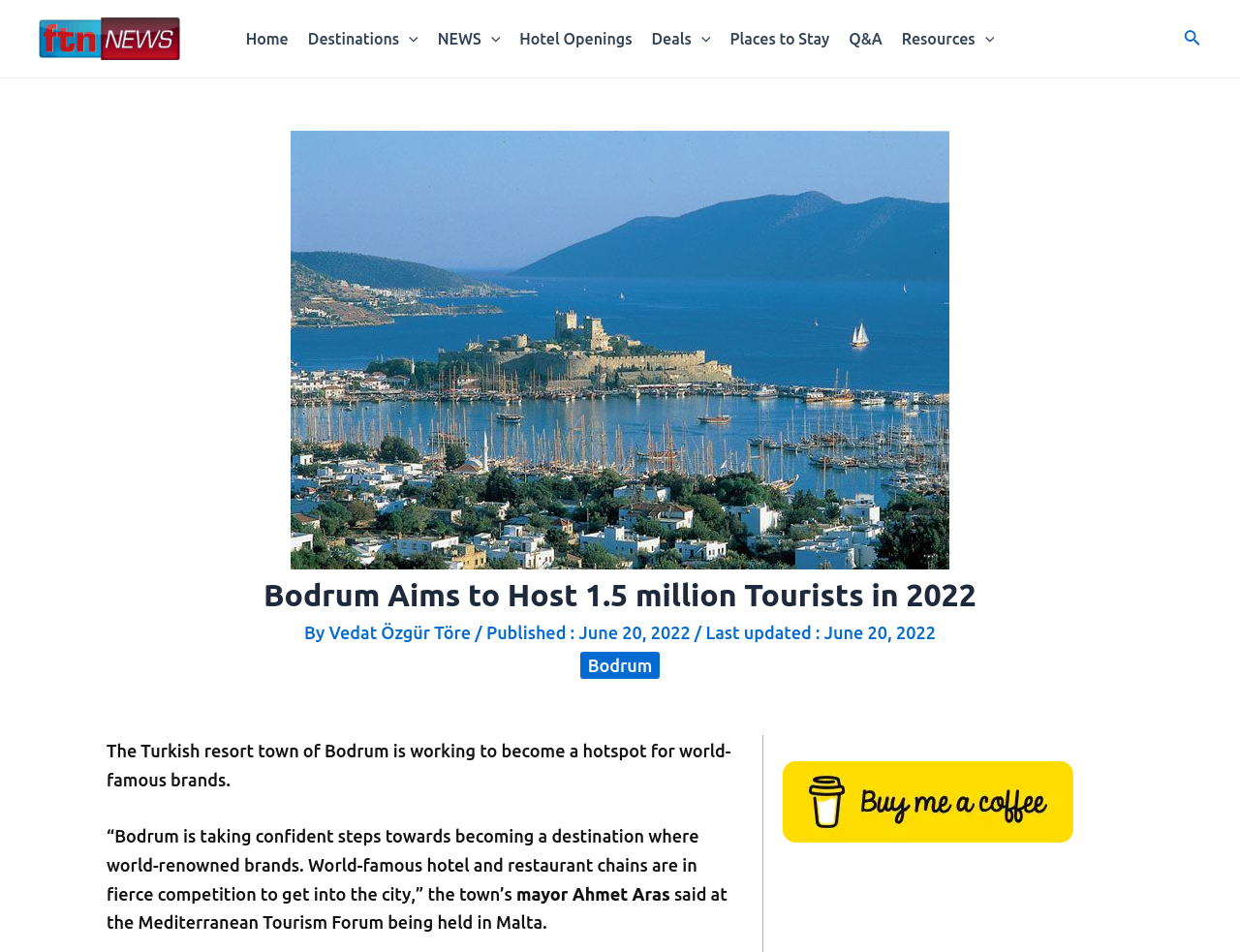Please find the bounding box coordinates (top-left x, top-left y, bottom-right x, bottom-right y) in the screenshot for the UI element described as follows: Places to Stay

[0.581, 0.0, 0.677, 0.081]